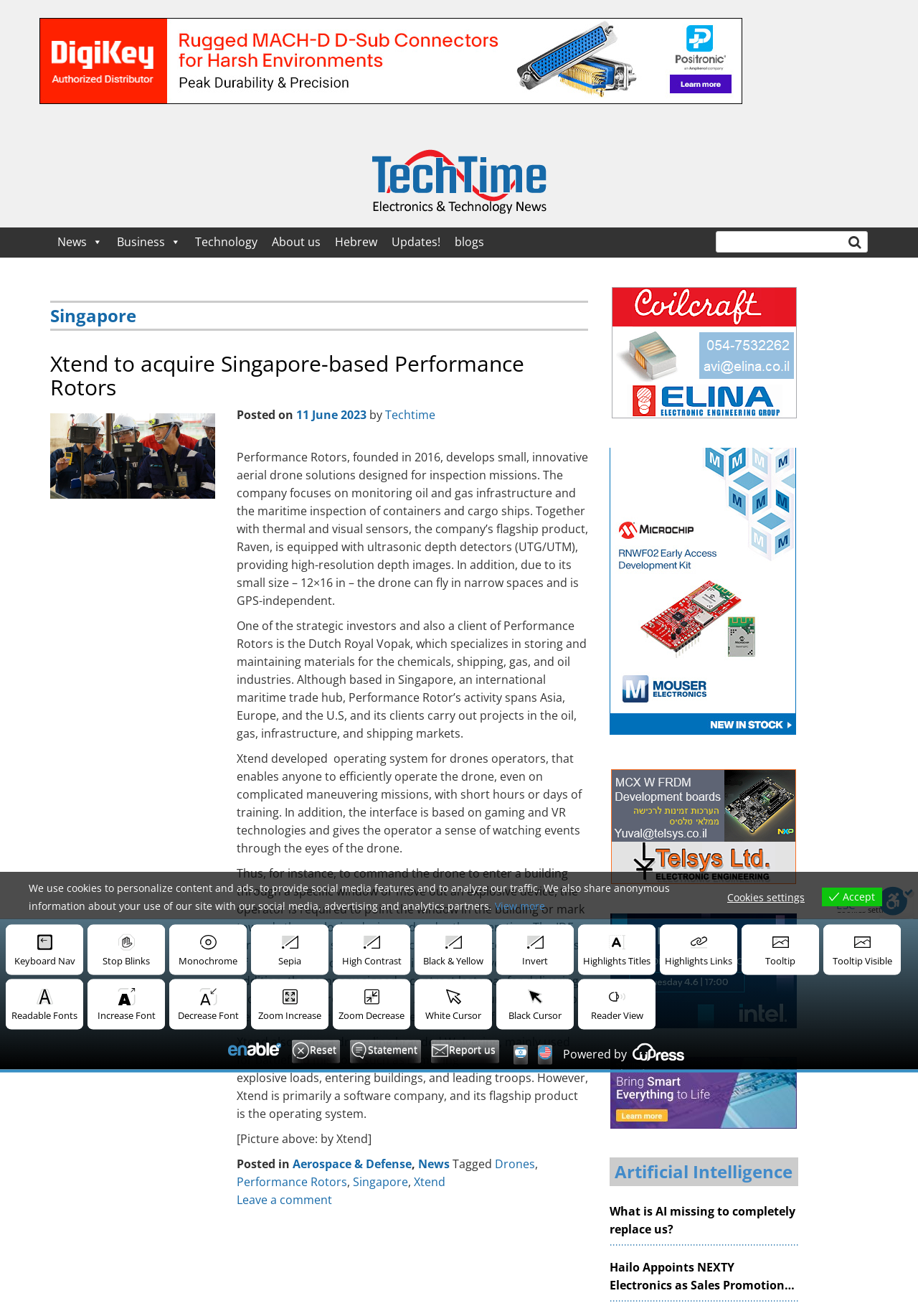Find the bounding box coordinates for the area you need to click to carry out the instruction: "Click on the 'Leave a comment' link". The coordinates should be four float numbers between 0 and 1, indicated as [left, top, right, bottom].

[0.258, 0.906, 0.362, 0.918]